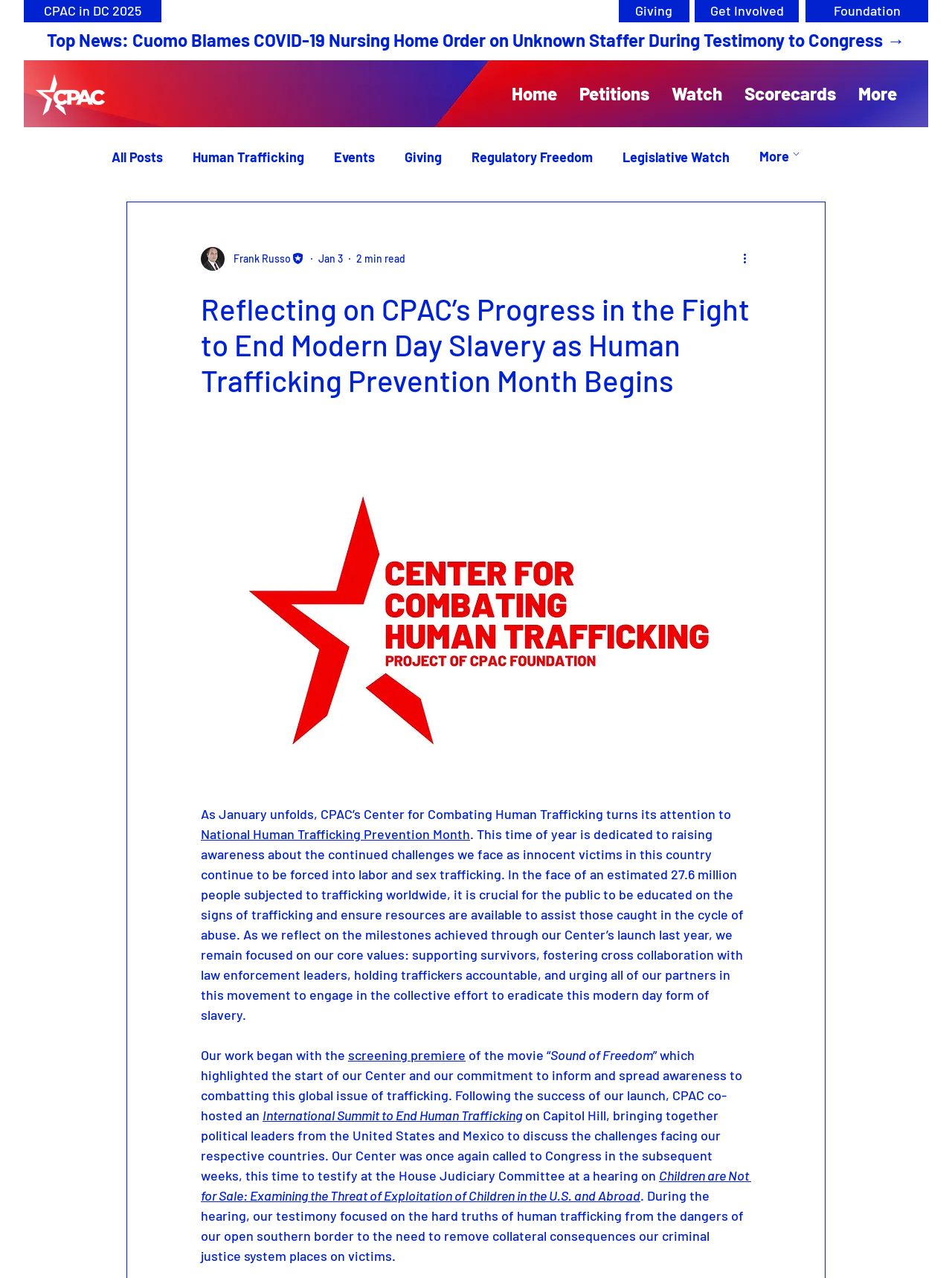Please determine the bounding box coordinates of the section I need to click to accomplish this instruction: "Explore the 'Human Trafficking' blog posts".

[0.202, 0.116, 0.32, 0.129]